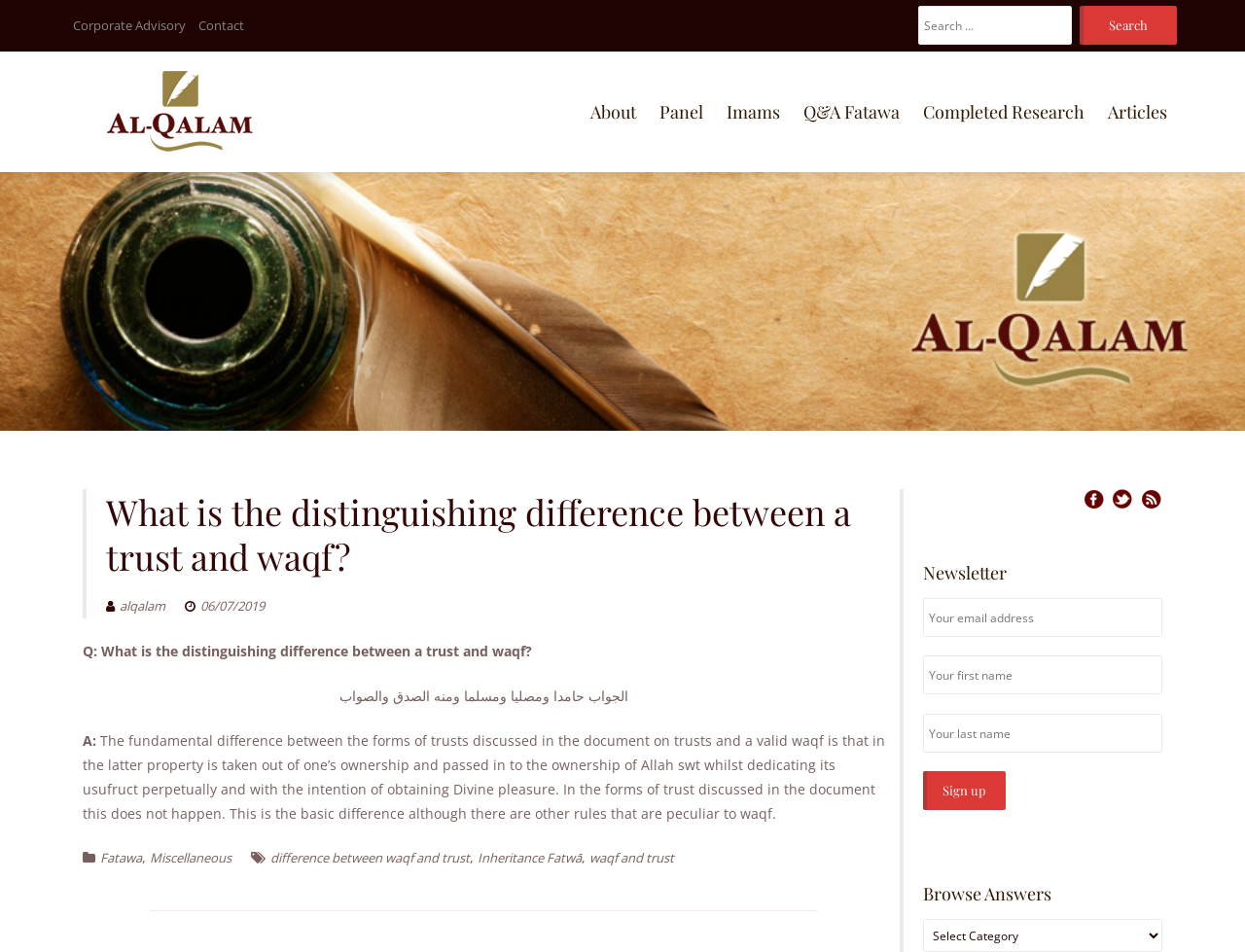Please specify the bounding box coordinates of the element that should be clicked to execute the given instruction: 'Search for something'. Ensure the coordinates are four float numbers between 0 and 1, expressed as [left, top, right, bottom].

[0.738, 0.006, 0.861, 0.047]